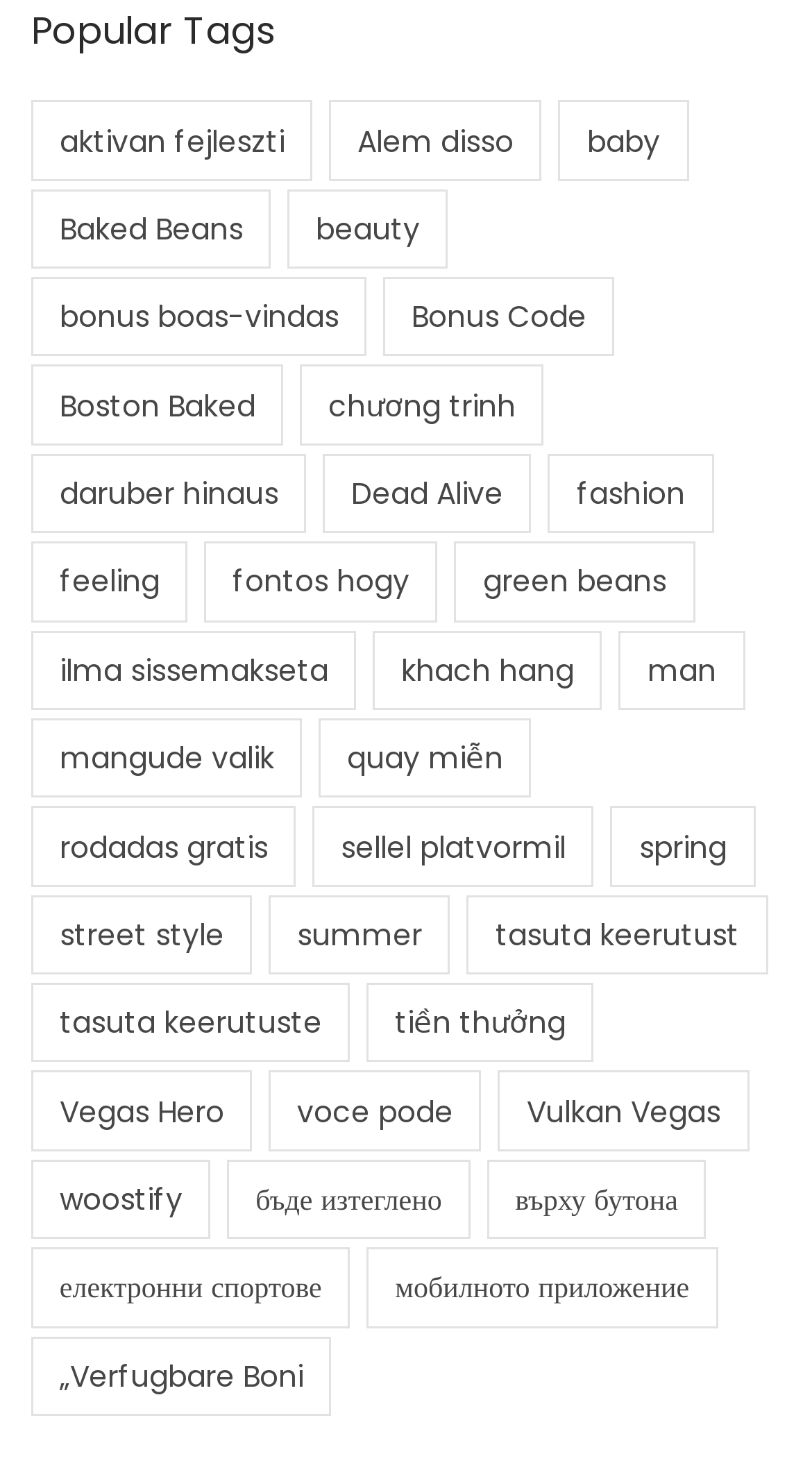Determine the bounding box of the UI element mentioned here: "beauty". The coordinates must be in the format [left, top, right, bottom] with values ranging from 0 to 1.

[0.354, 0.128, 0.552, 0.183]